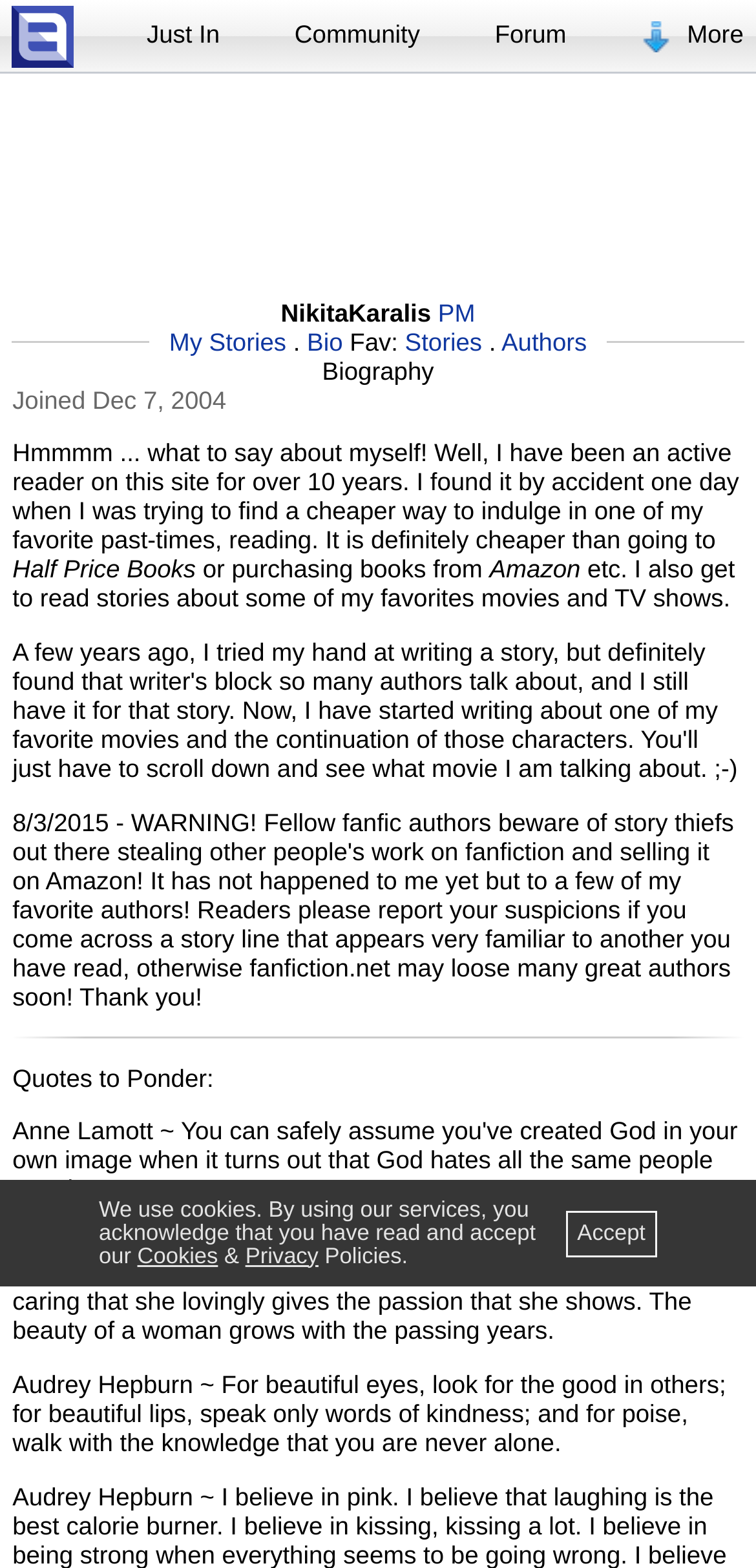Select the bounding box coordinates of the element I need to click to carry out the following instruction: "View the 'My Stories' page".

[0.224, 0.208, 0.379, 0.227]